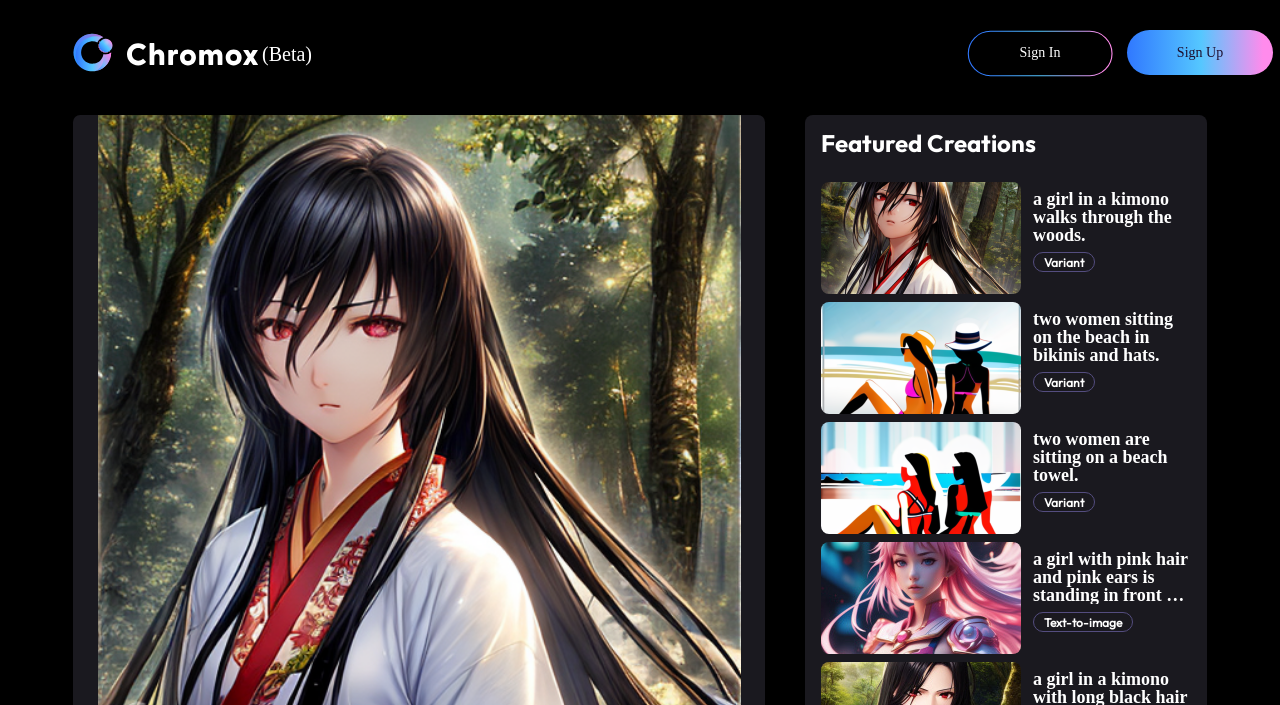Using the information in the image, give a detailed answer to the following question: What is the purpose of the 'Sign In' button?

The 'Sign In' button is likely used to allow users to log in to their accounts, suggesting that the website requires user authentication to access certain features or content.